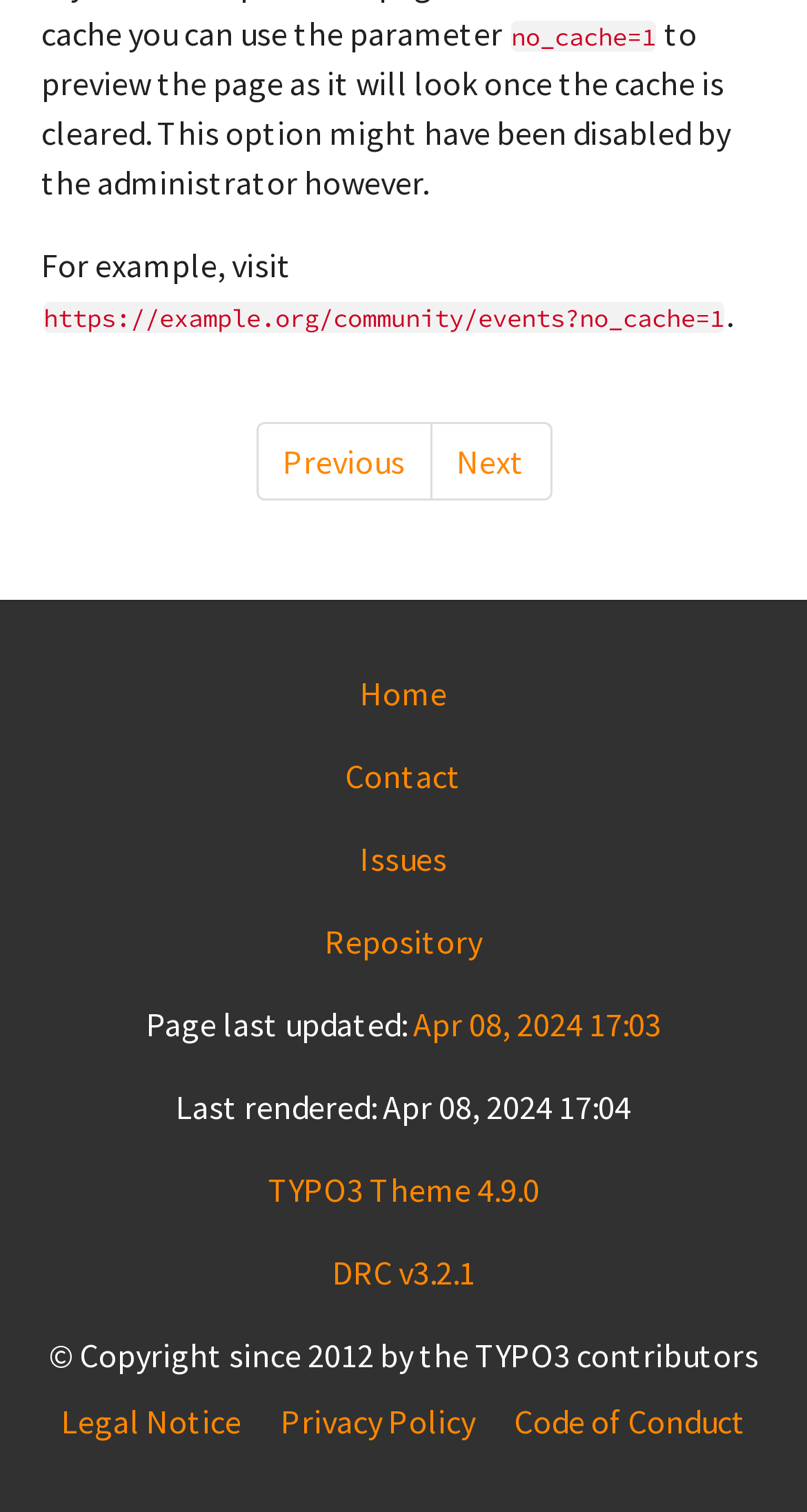Answer the question with a brief word or phrase:
What is the URL to preview the page with cache cleared?

https://example.org/community/events?no_cache=1